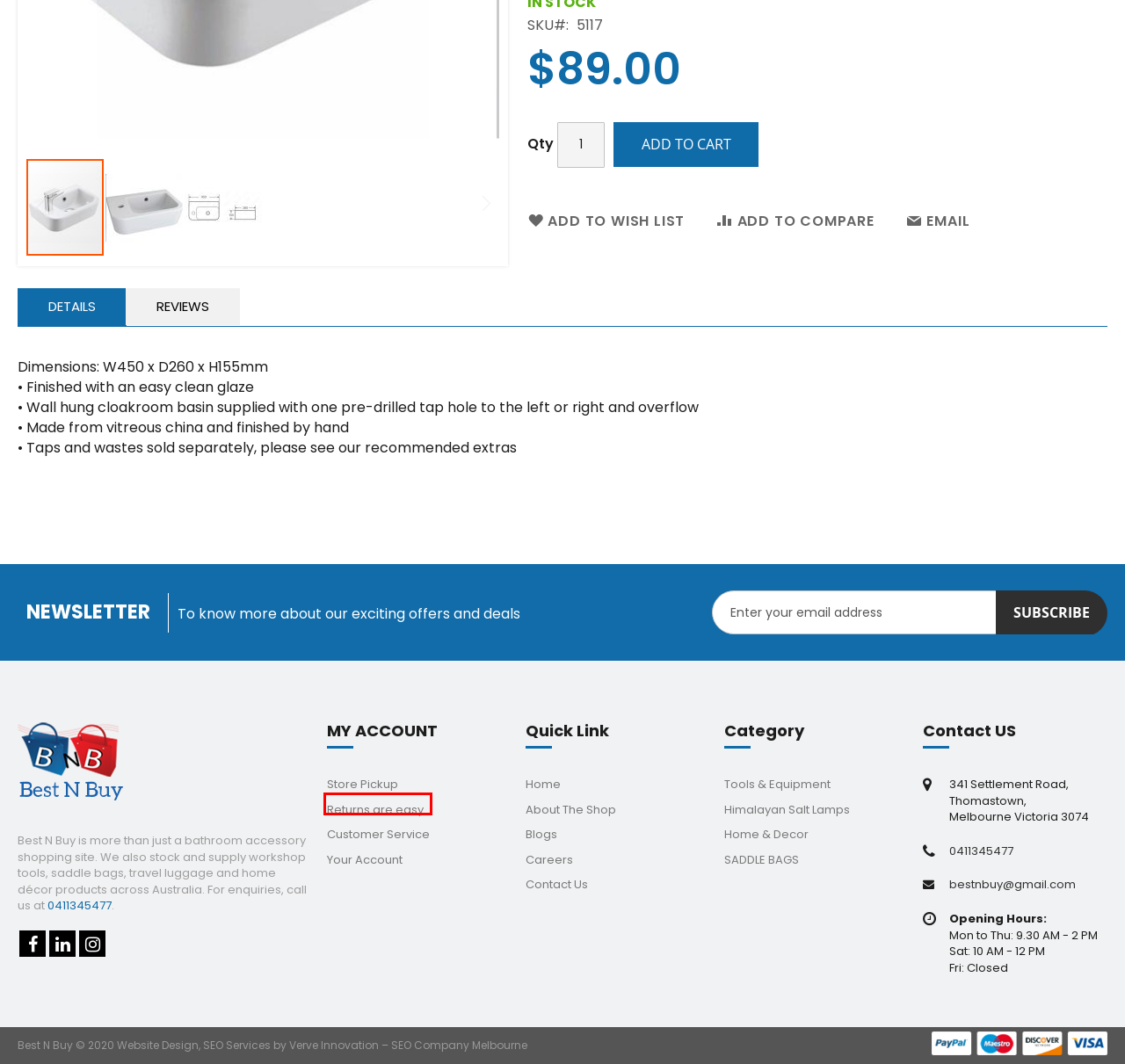A screenshot of a webpage is given, featuring a red bounding box around a UI element. Please choose the webpage description that best aligns with the new webpage after clicking the element in the bounding box. These are the descriptions:
A. SEO Services, SEO Company Melbourne | SEO Agency Melbourne
B. Store Pickup
C. Customer Service
D. blog
E. Careers
F. About Us
G. Web Design Melbourne, Website Development Company Melbourne
H. Returns are easy

C